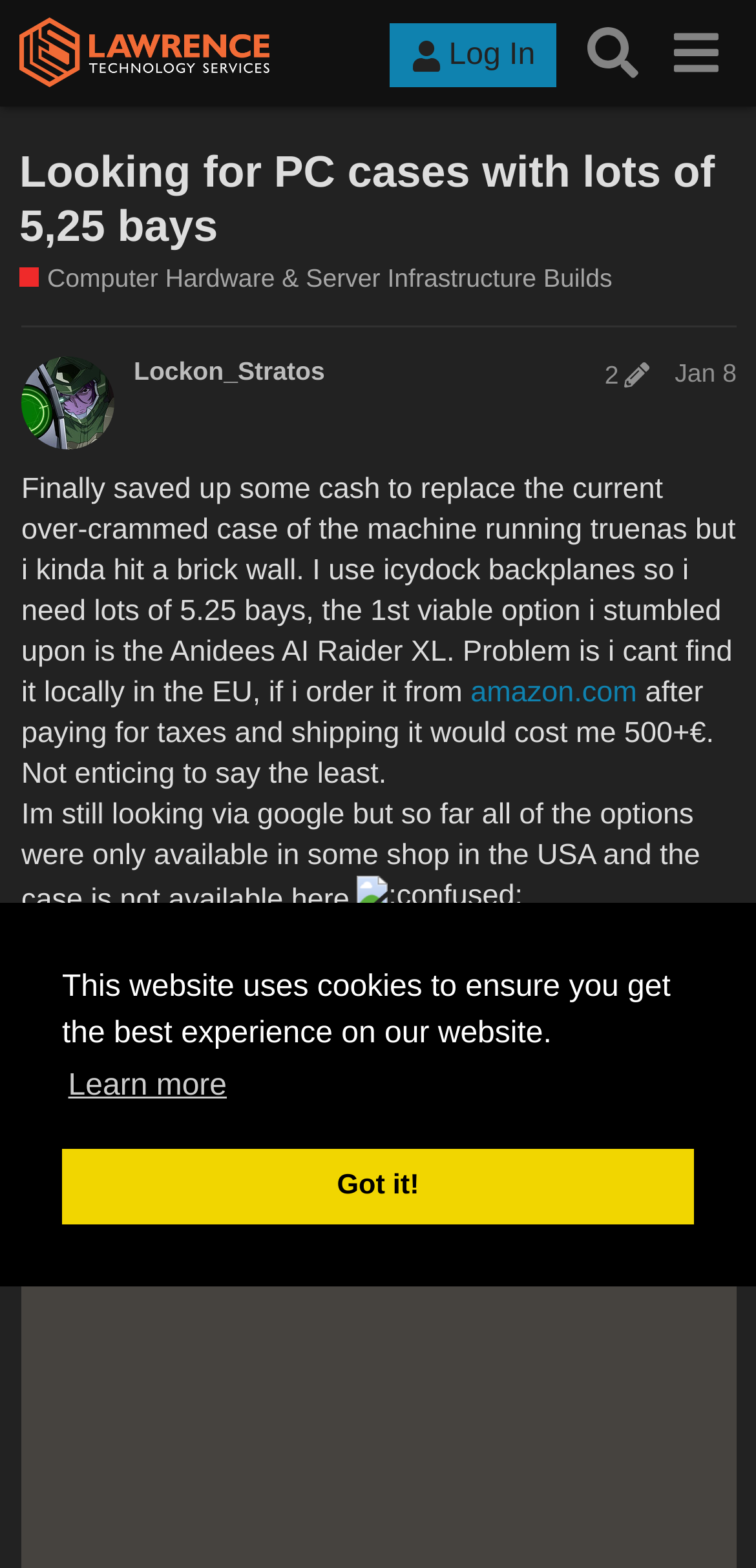How many 5.25 bays does the author need?
Please answer the question with a single word or phrase, referencing the image.

Lots of